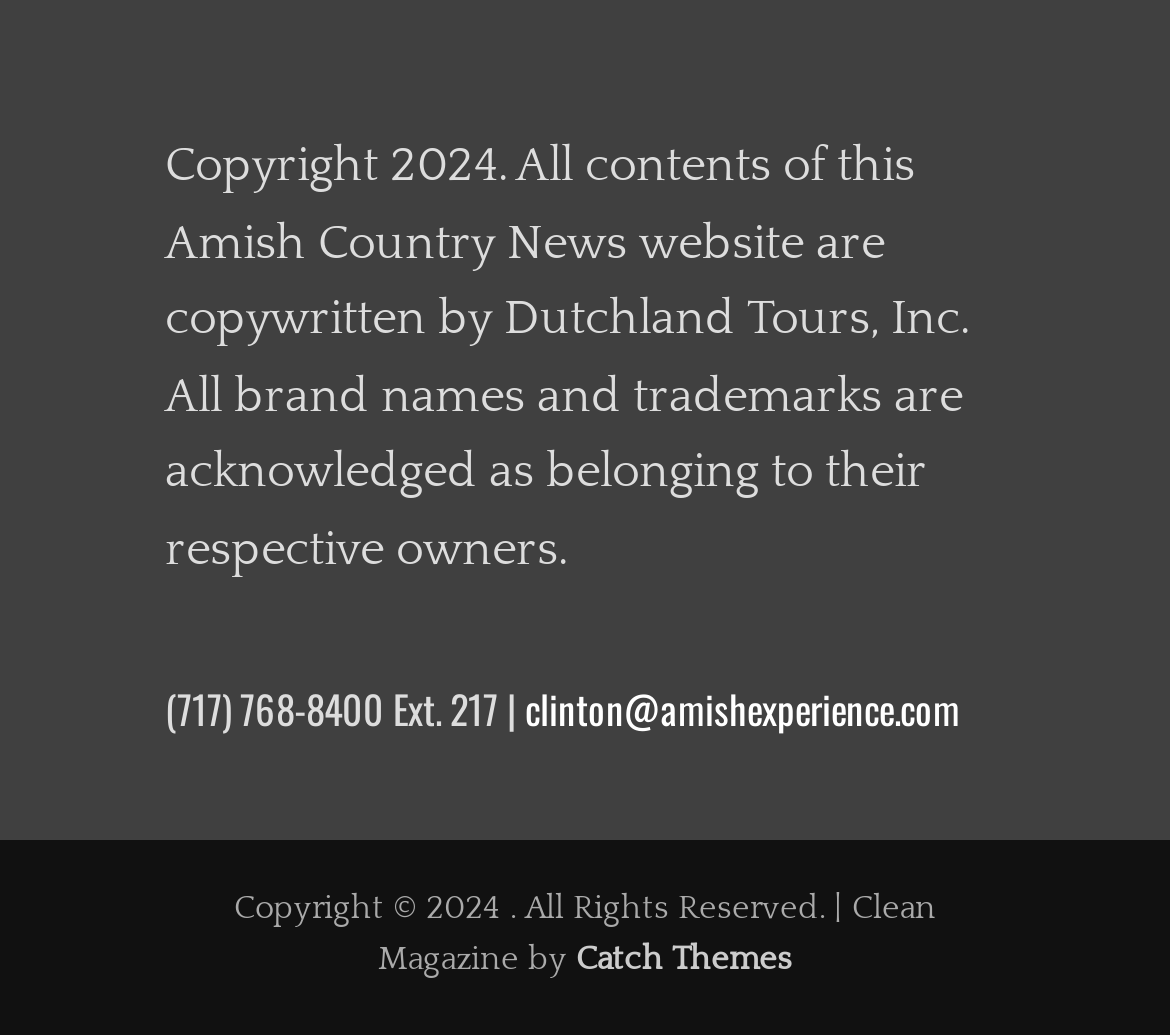What is the company name associated with the copyright?
Please look at the screenshot and answer using one word or phrase.

Dutchland Tours, Inc.